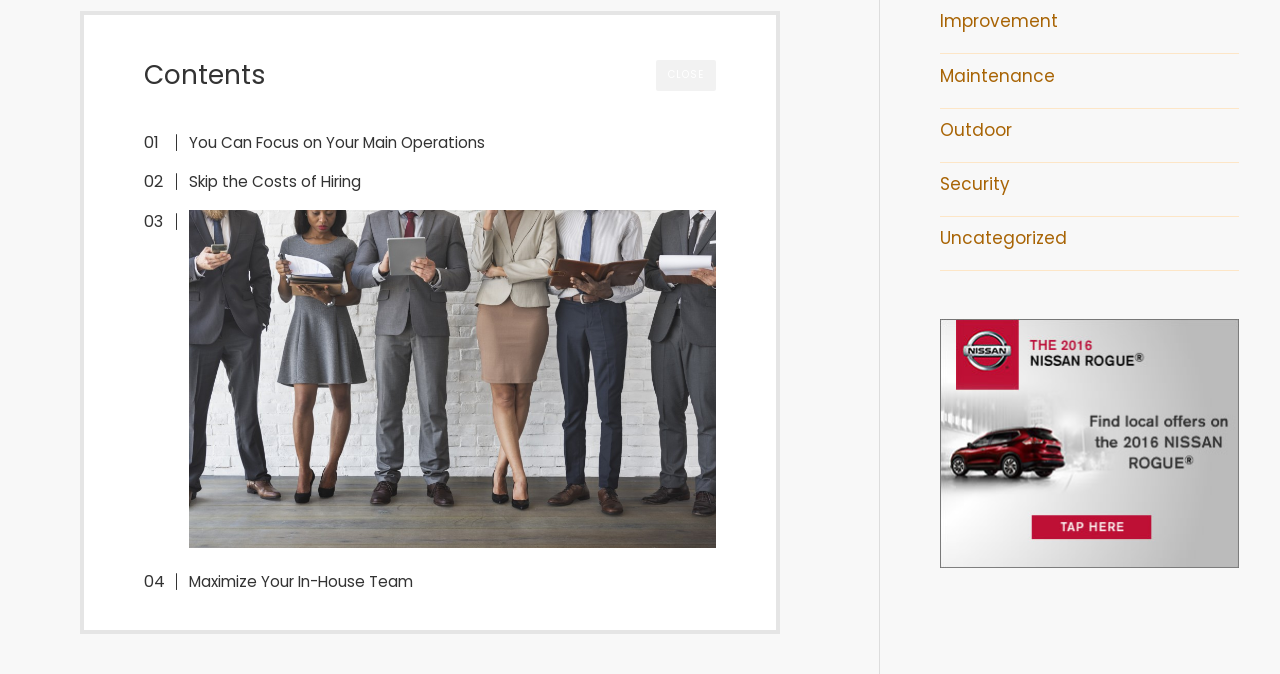Examine the screenshot and answer the question in as much detail as possible: What is the image on the webpage about?

The image on the webpage is located below the 'Hiring' link and has the same label. It is likely an image related to the topic of hiring, such as a picture of a person working or a graph showing hiring trends. The image is intended to visually reinforce the topic of hiring and provide a break from the text on the webpage.